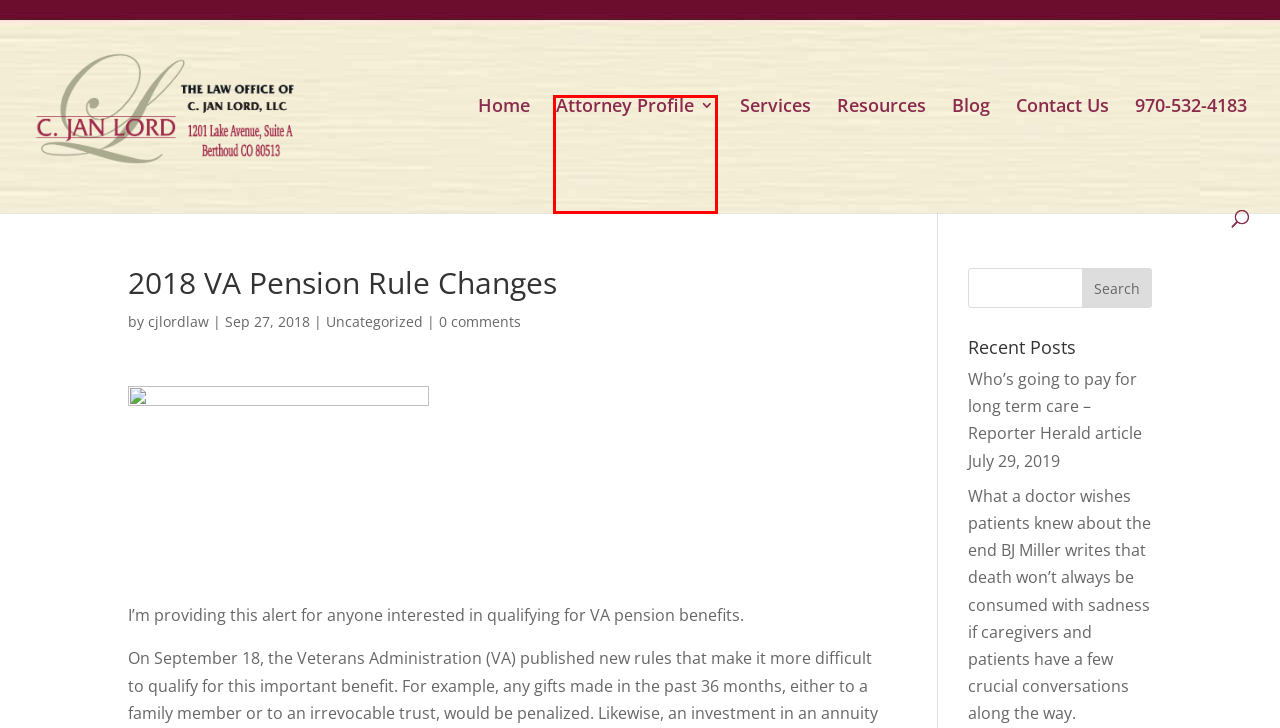Take a look at the provided webpage screenshot featuring a red bounding box around an element. Select the most appropriate webpage description for the page that loads after clicking on the element inside the red bounding box. Here are the candidates:
A. Attorney Profile | C Jan Lord
B. cjlordlaw | C Jan Lord
C. C Jan Lord | Building Your Legacy, Protecting Your Legacy, Leaving Your Legacy
D. Blog | C Jan Lord
E. Uncategorized | C Jan Lord
F. Who’s going to pay for long term care – Reporter Herald article July 29, 2019 | C Jan Lord
G. Services | C Jan Lord
H. Resources | C Jan Lord

A